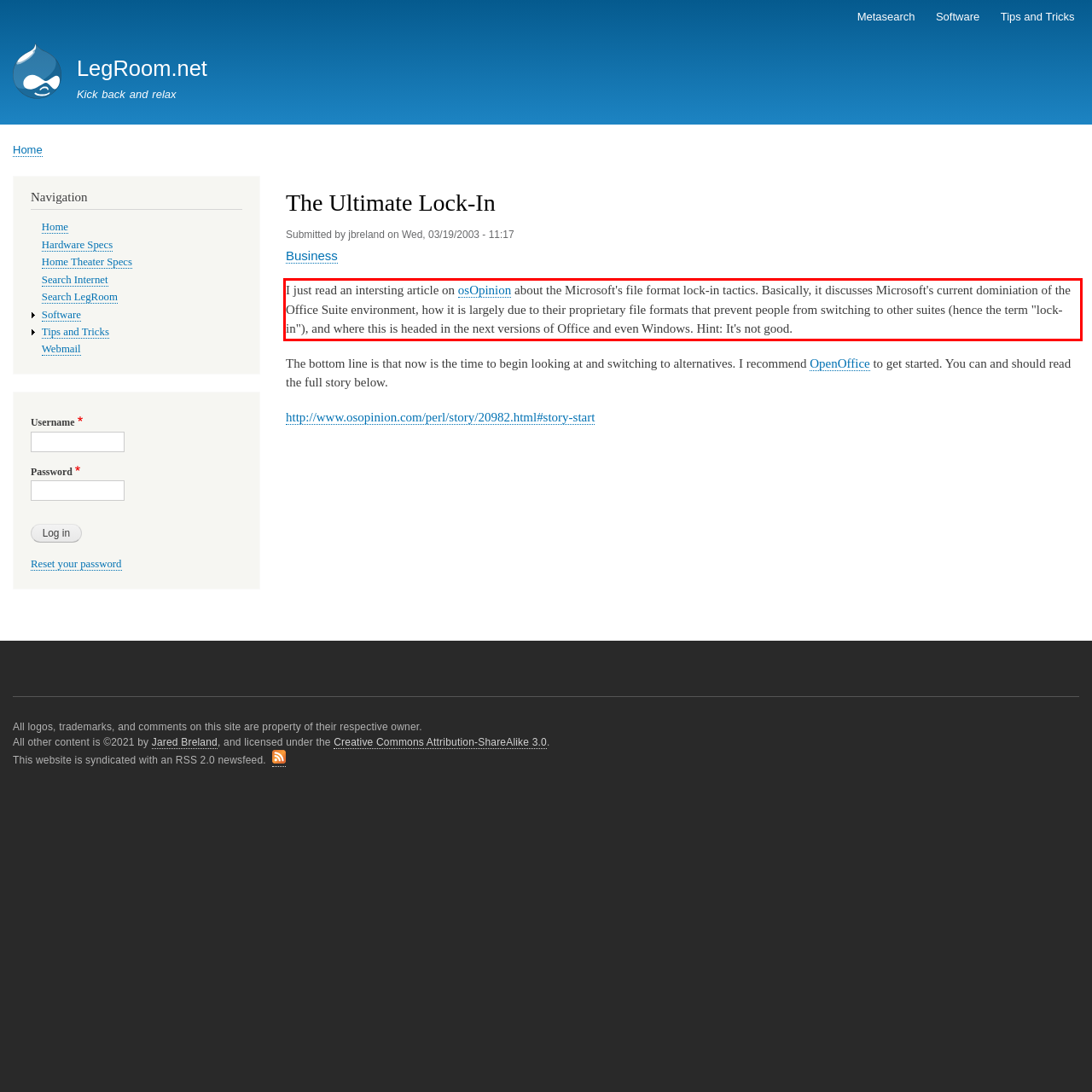Please extract the text content from the UI element enclosed by the red rectangle in the screenshot.

I just read an intersting article on osOpinion about the Microsoft's file format lock-in tactics. Basically, it discusses Microsoft's current dominiation of the Office Suite environment, how it is largely due to their proprietary file formats that prevent people from switching to other suites (hence the term "lock-in"), and where this is headed in the next versions of Office and even Windows. Hint: It's not good.